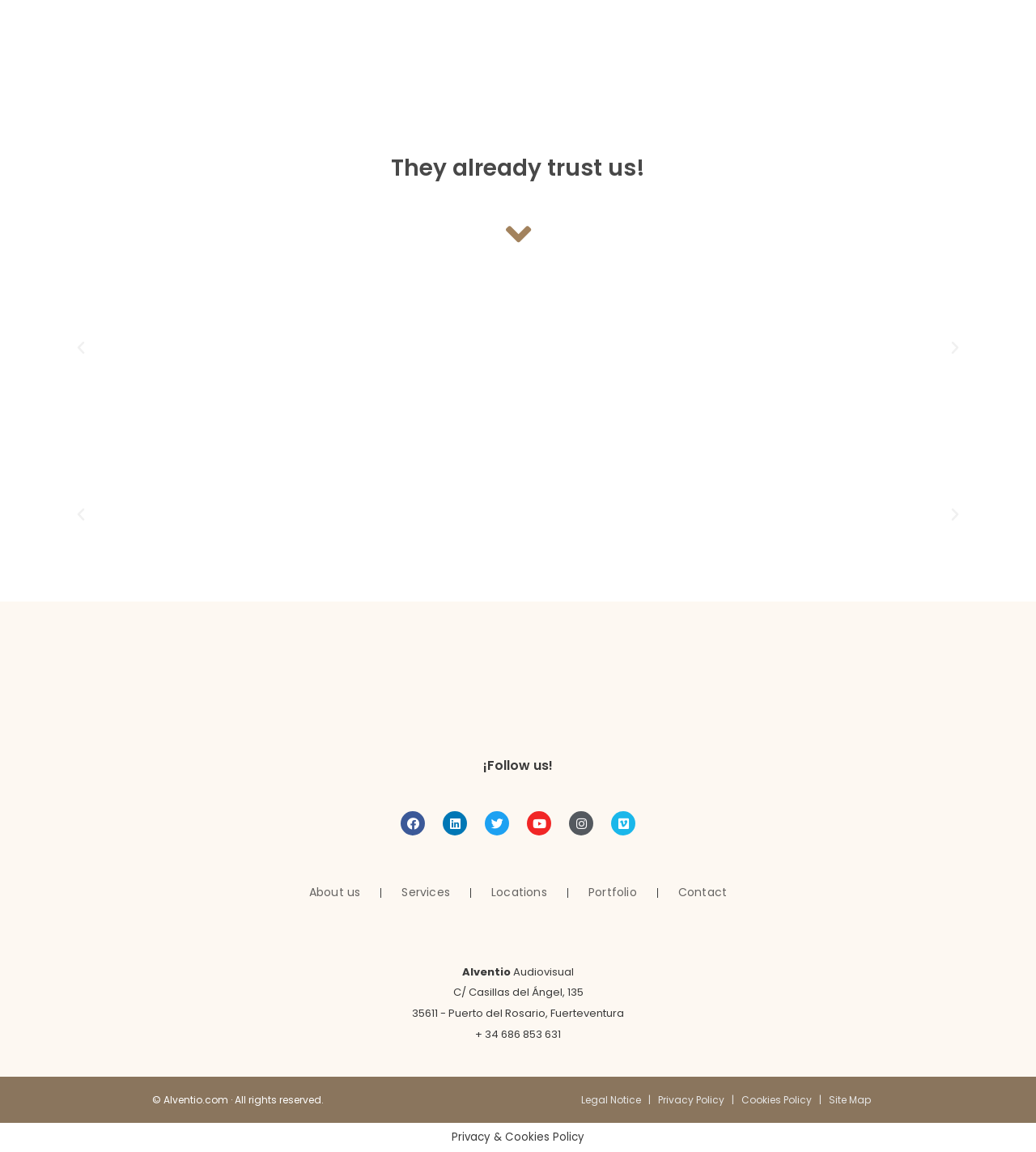What is the phone number of the company?
Using the information from the image, answer the question thoroughly.

The phone number is mentioned in the StaticText element with the text '+ 34 686 853 631' at coordinates [0.459, 0.891, 0.541, 0.904].